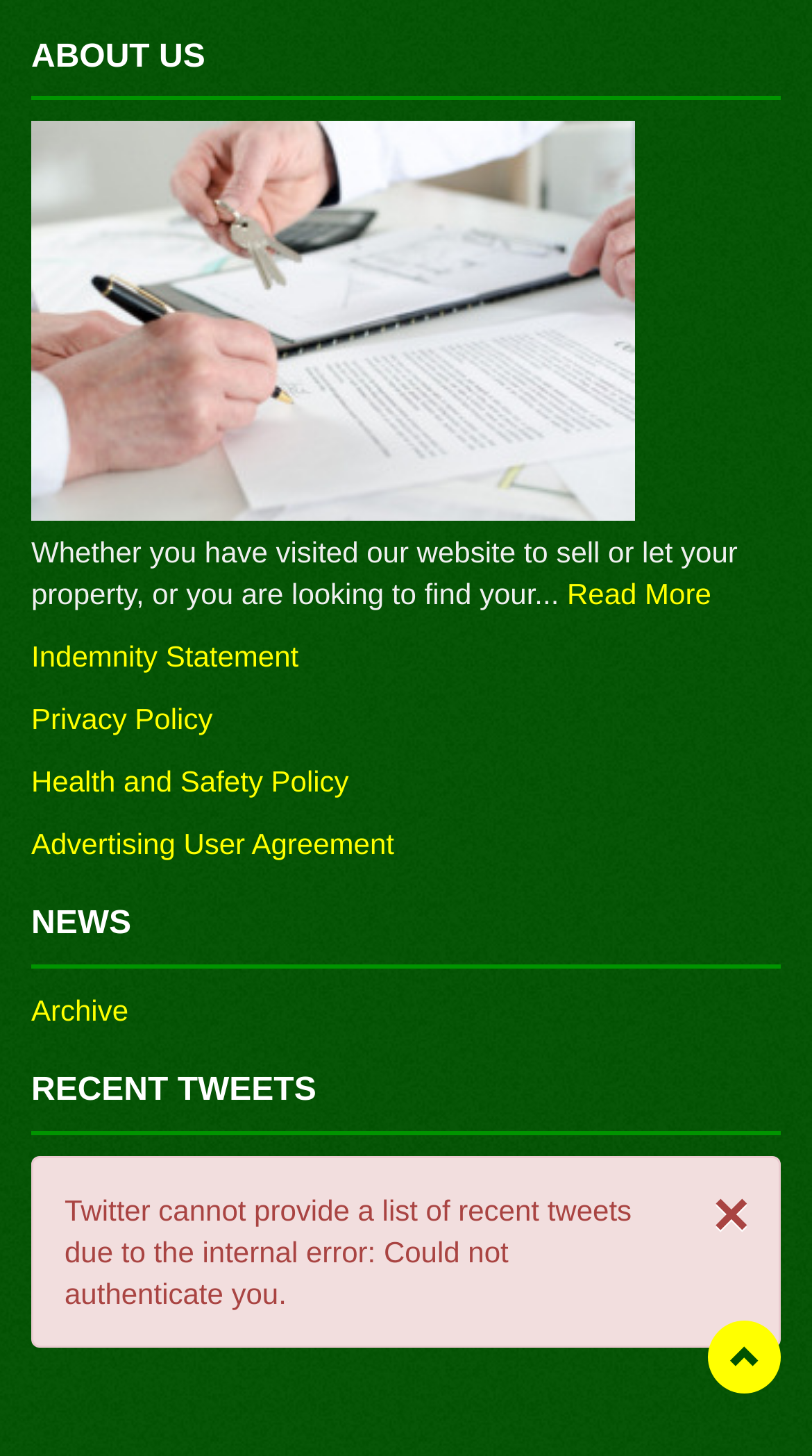How many links are there in the ABOUT US section?
Look at the webpage screenshot and answer the question with a detailed explanation.

In the ABOUT US section, there are four links: 'Read More', 'Indemnity Statement', 'Privacy Policy', and 'Health and Safety Policy'.